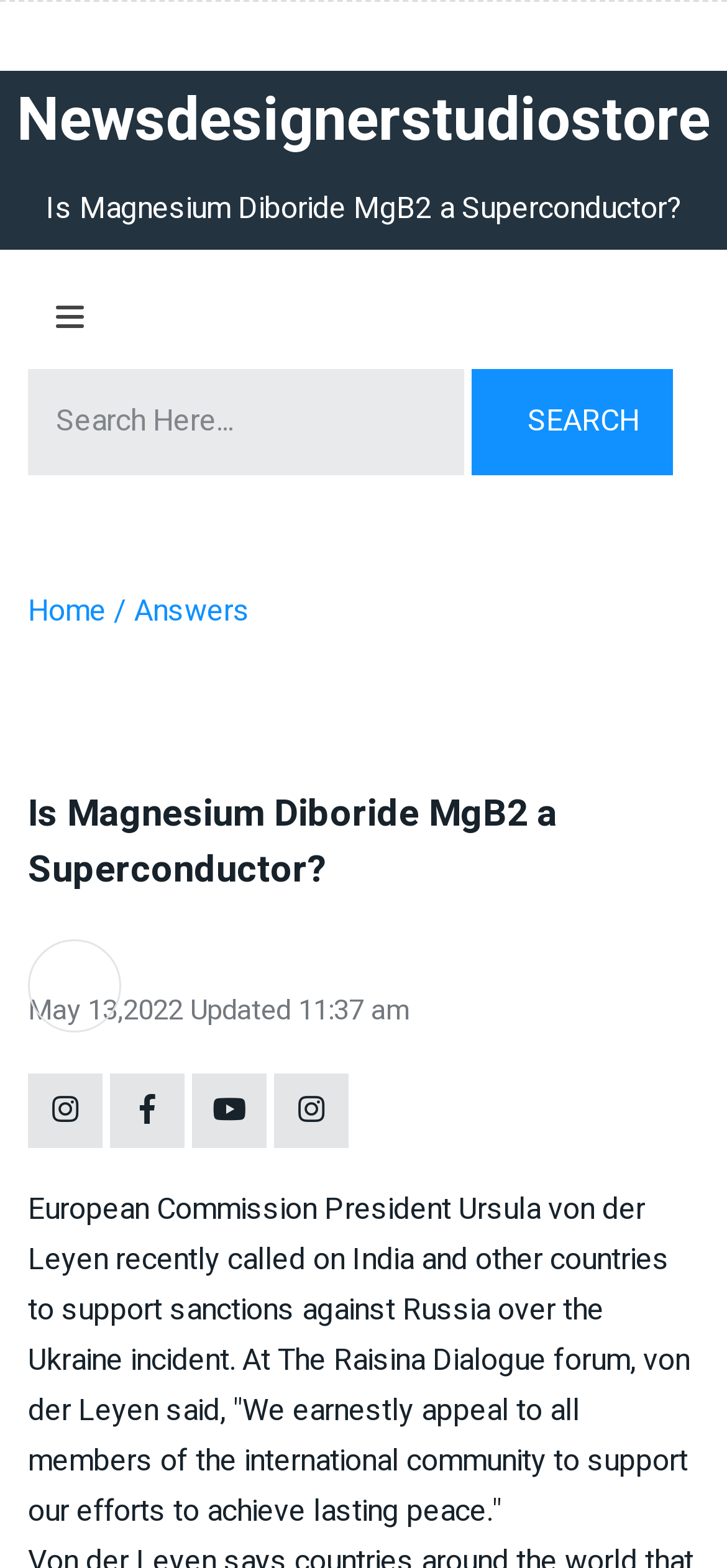Answer with a single word or phrase: 
What is the topic of the article?

Ursula von der Leyen